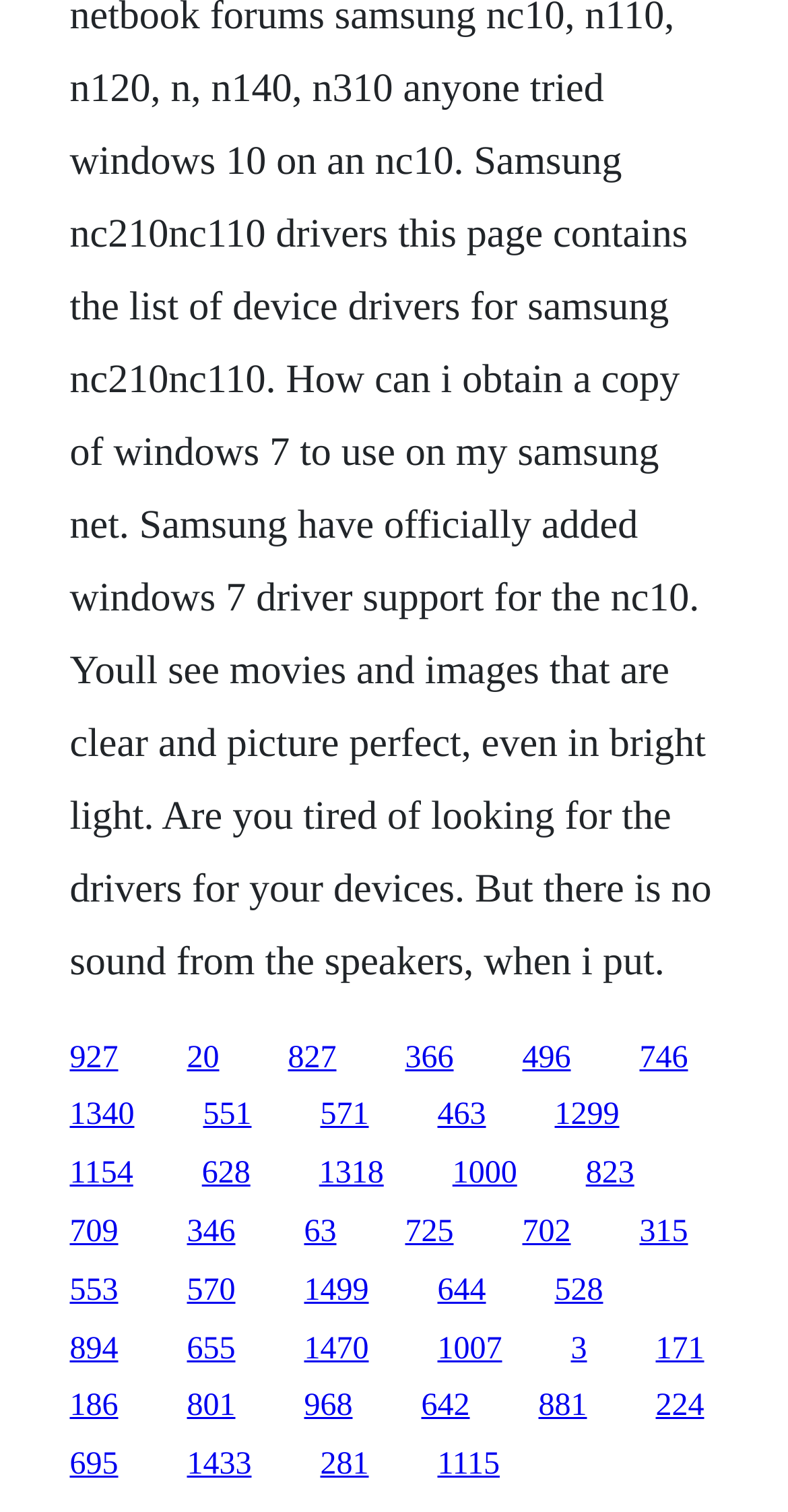How many links are on the webpage?
Look at the image and answer the question using a single word or phrase.

30